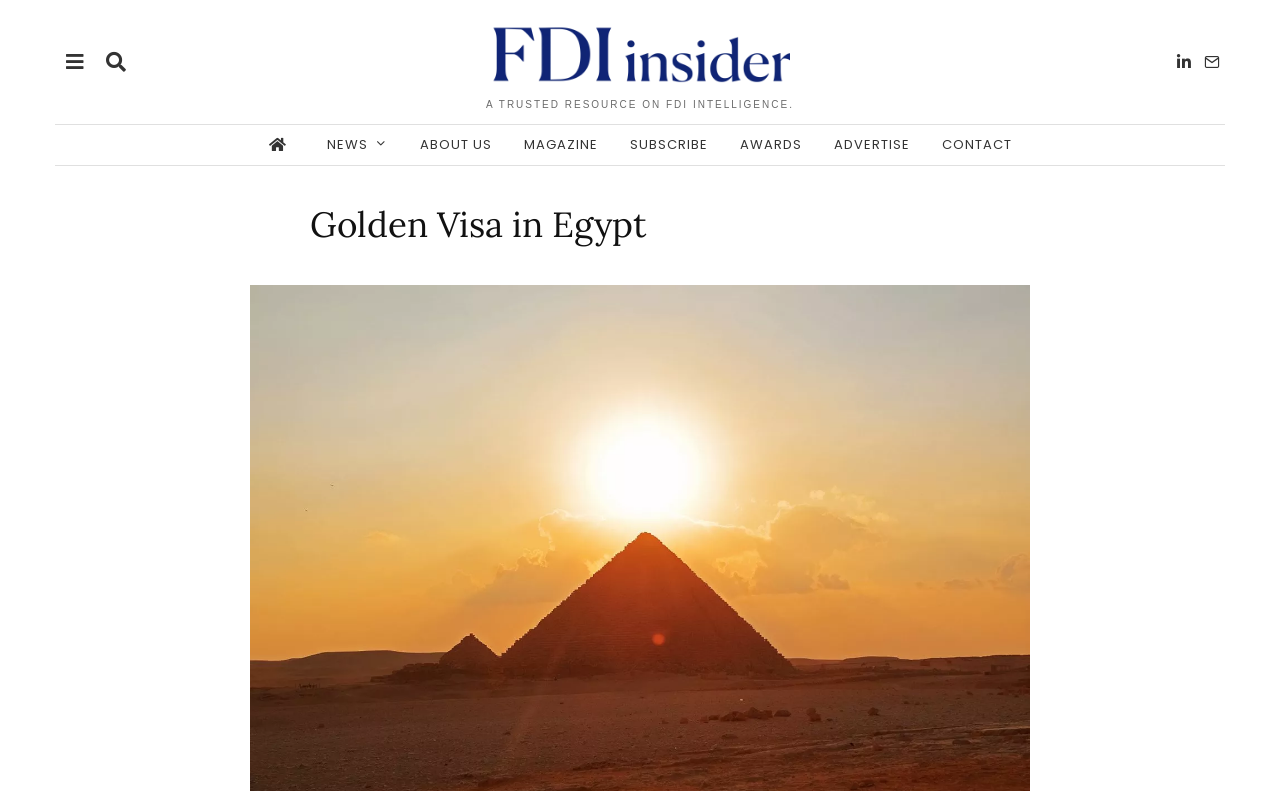How many navigation links are present?
Carefully analyze the image and provide a thorough answer to the question.

I counted the number of navigation links by looking at the links 'NEWS', 'ABOUT US', 'MAGAZINE', 'SUBSCRIBE', 'AWARDS', 'ADVERTISE', and 'CONTACT' which are likely to be navigation links.